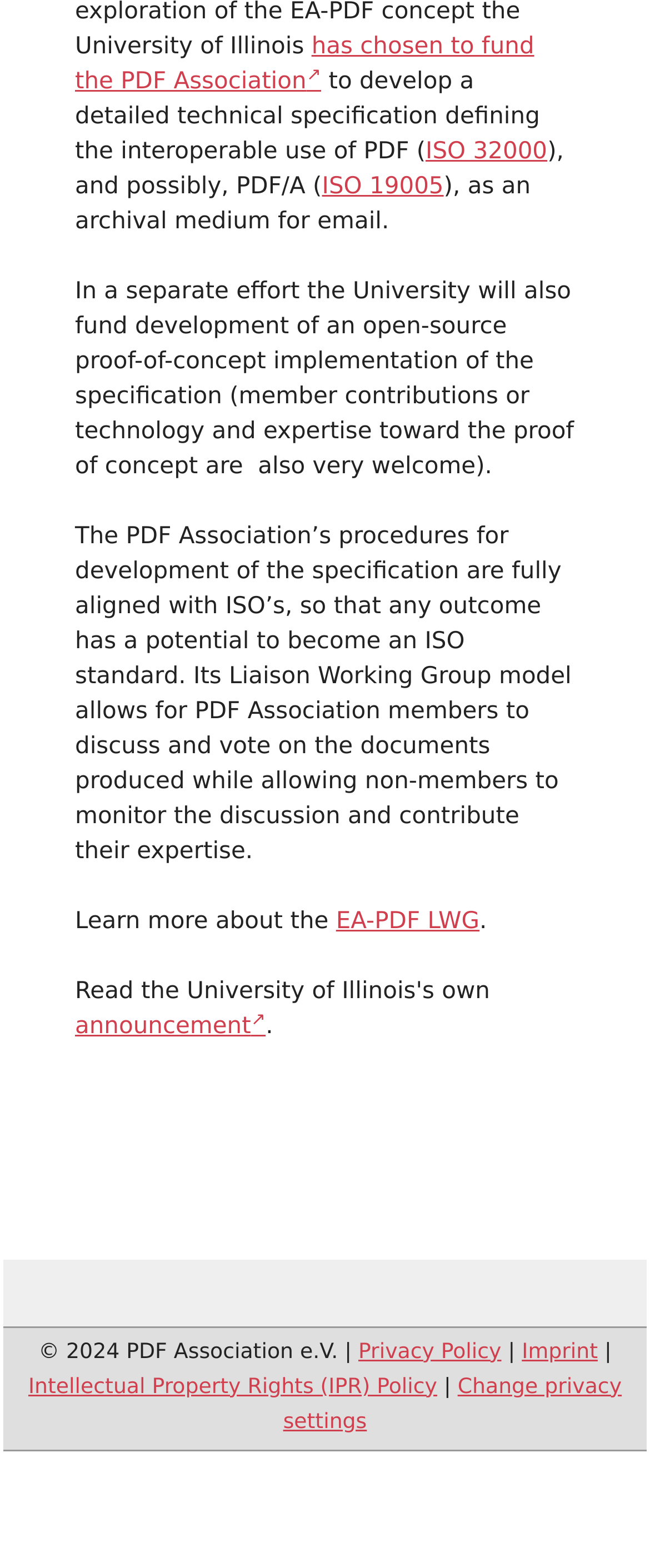Determine the bounding box for the described HTML element: "Intellectual Property Rights (IPR) Policy". Ensure the coordinates are four float numbers between 0 and 1 in the format [left, top, right, bottom].

[0.044, 0.875, 0.673, 0.891]